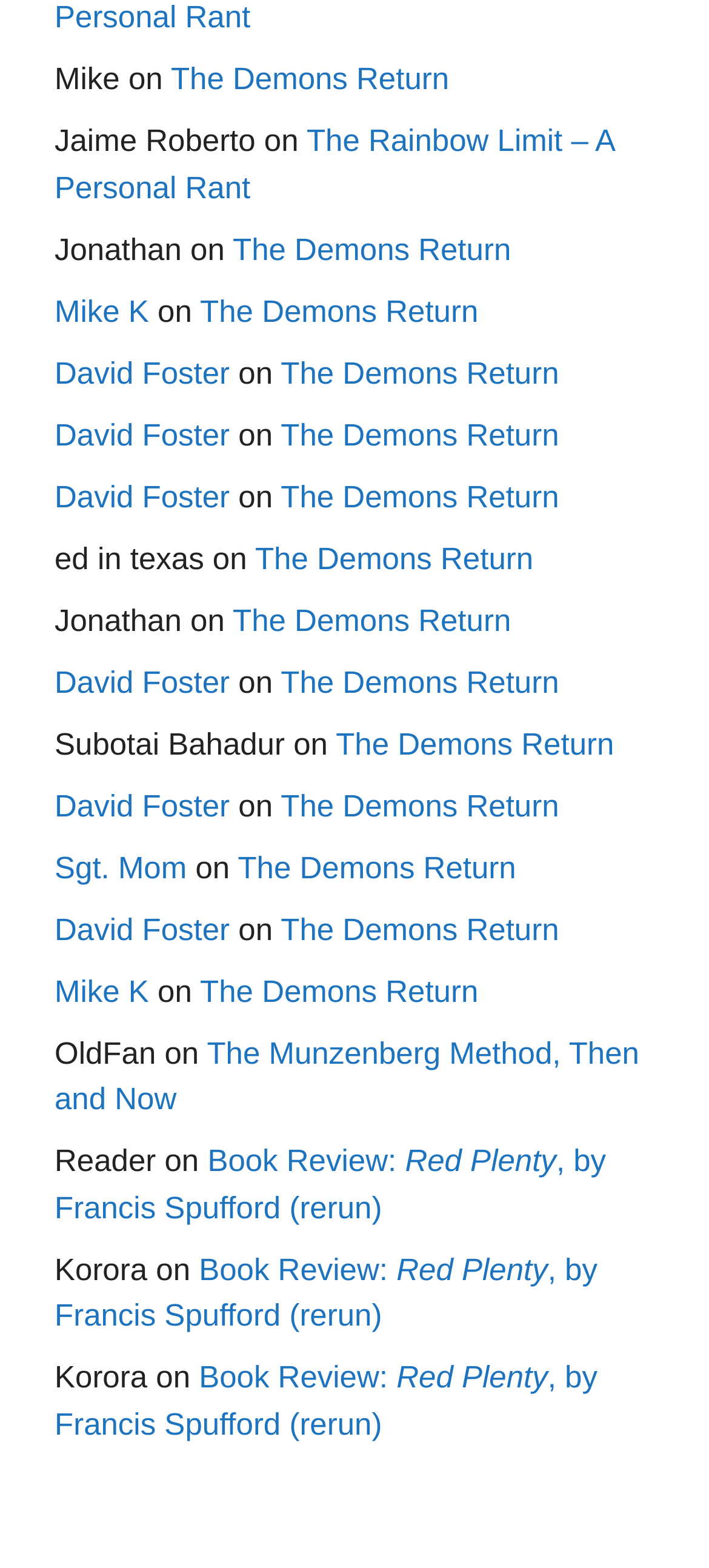Please provide a comprehensive response to the question below by analyzing the image: 
What is the name of the first author mentioned?

The first author mentioned is 'Mike' which is a static text element located at the top of the webpage with a bounding box of [0.077, 0.04, 0.169, 0.062].